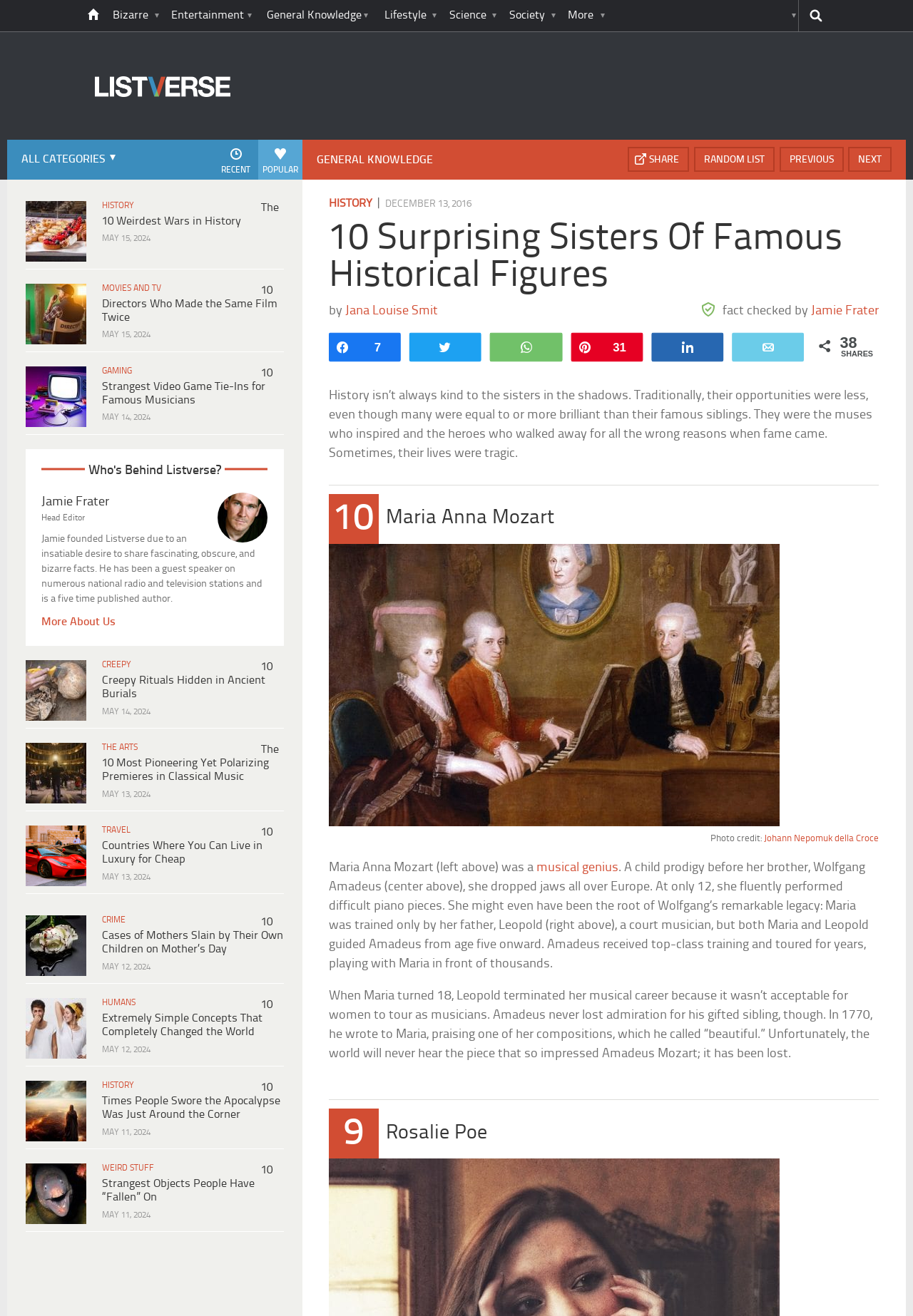Create an elaborate caption that covers all aspects of the webpage.

This webpage appears to be the homepage of Listverse, a website that features various articles and lists on different topics. At the top of the page, there is a navigation menu with links to different categories, including "Bizarre", "Entertainment", "General Knowledge", and more. Below the navigation menu, there is a search bar and a link to the website's logo.

The main content of the page is divided into several sections, each featuring a list of articles with headings, links, and timestamps. There are 10 articles in total, each with a heading, a link to the full article, and a timestamp indicating when it was published. The articles cover a range of topics, including history, movies and TV, gaming, creepy rituals, and more.

To the right of the main content, there is a section with information about the website's editor, Jamie Frater, including a photo, a brief bio, and a link to learn more about him.

The webpage has a clean and organized layout, with clear headings and concise text. The use of images and icons adds visual interest to the page. Overall, the webpage appears to be well-designed and easy to navigate.